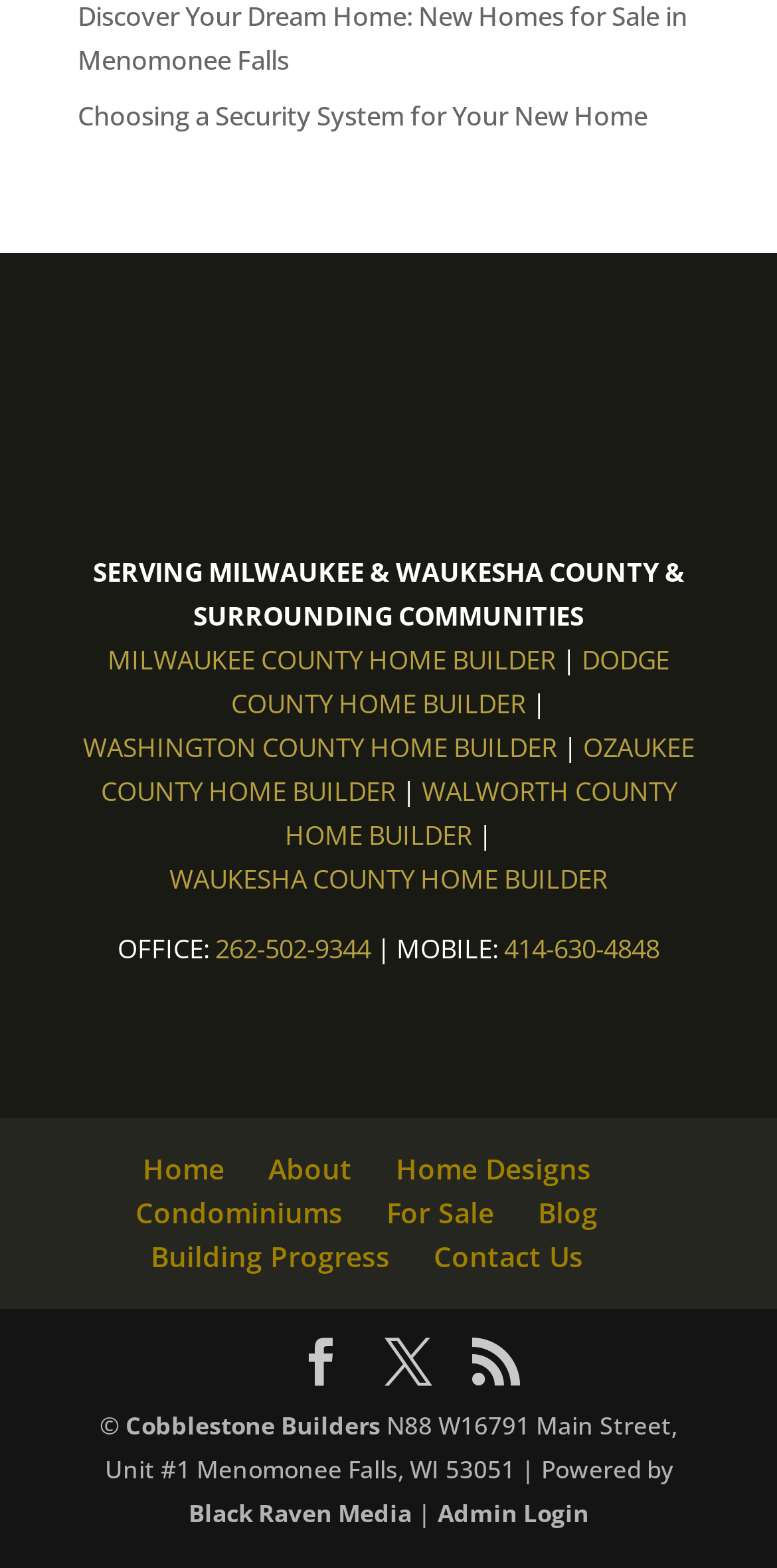Could you locate the bounding box coordinates for the section that should be clicked to accomplish this task: "Click the Submit button".

None